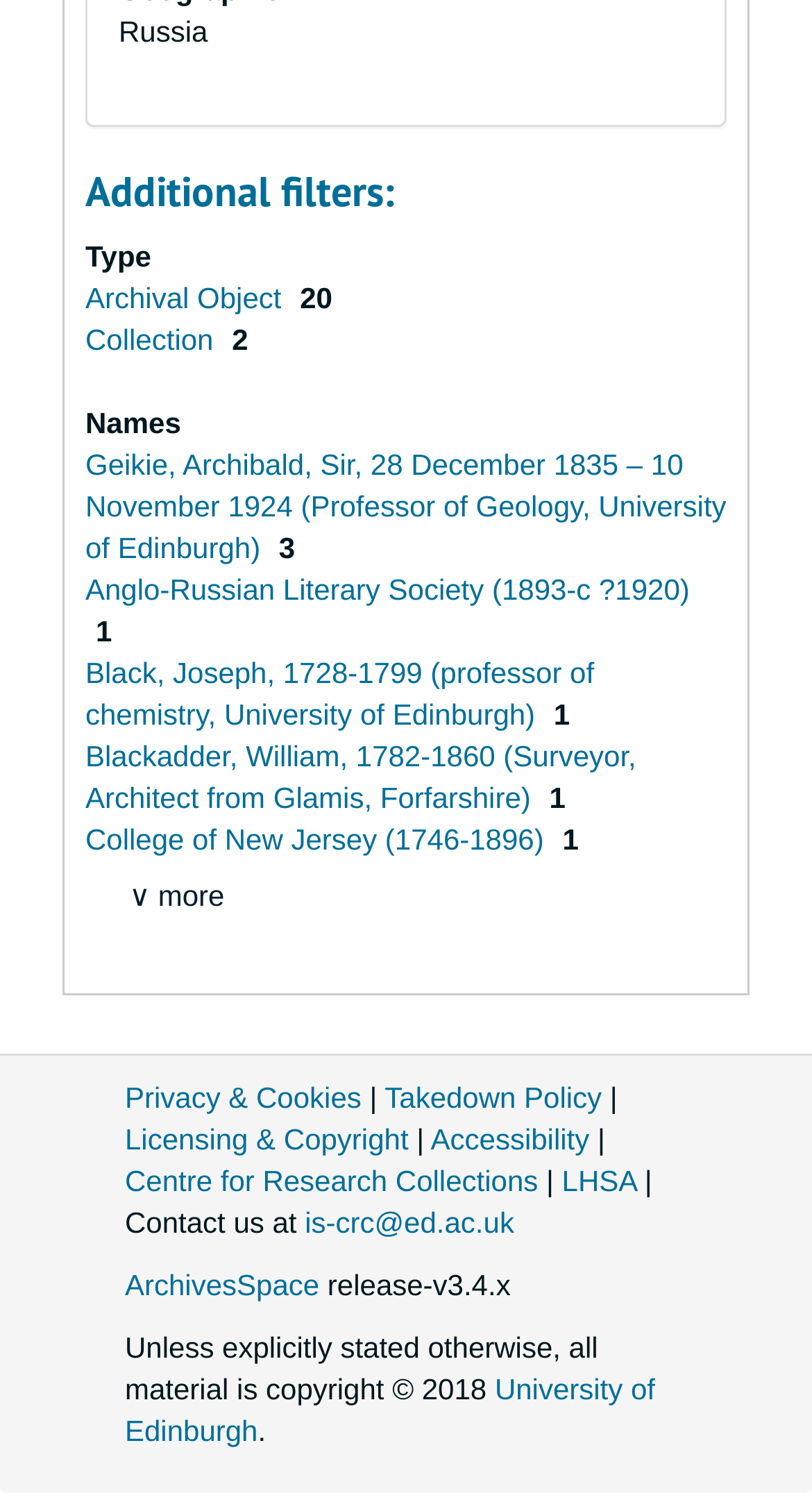Please locate the bounding box coordinates of the element that needs to be clicked to achieve the following instruction: "Visit University of Edinburgh". The coordinates should be four float numbers between 0 and 1, i.e., [left, top, right, bottom].

[0.154, 0.918, 0.807, 0.969]